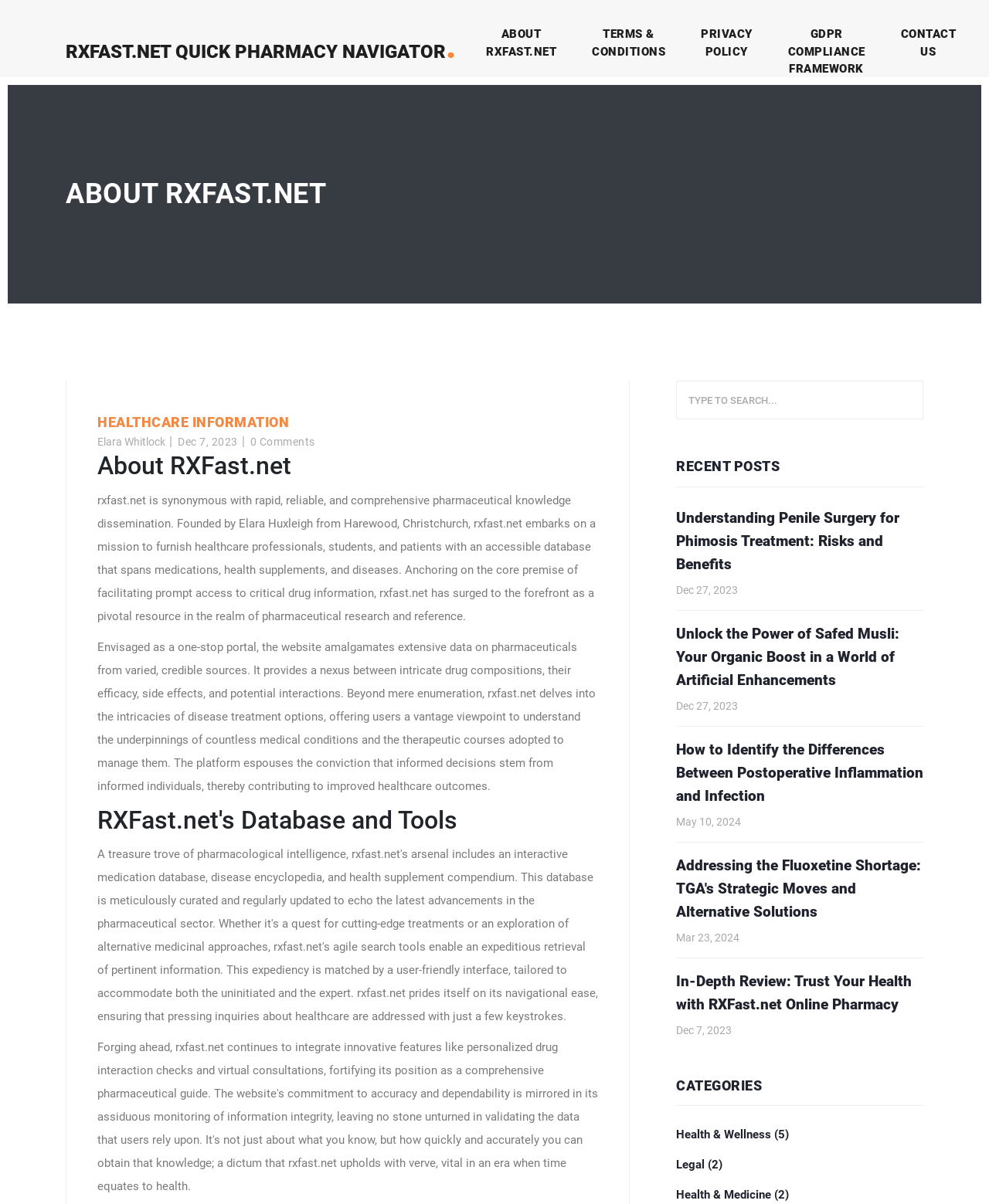Given the element description Terms of Use, specify the bounding box coordinates of the corresponding UI element in the format (top-left x, top-left y, bottom-right x, bottom-right y). All values must be between 0 and 1.

None